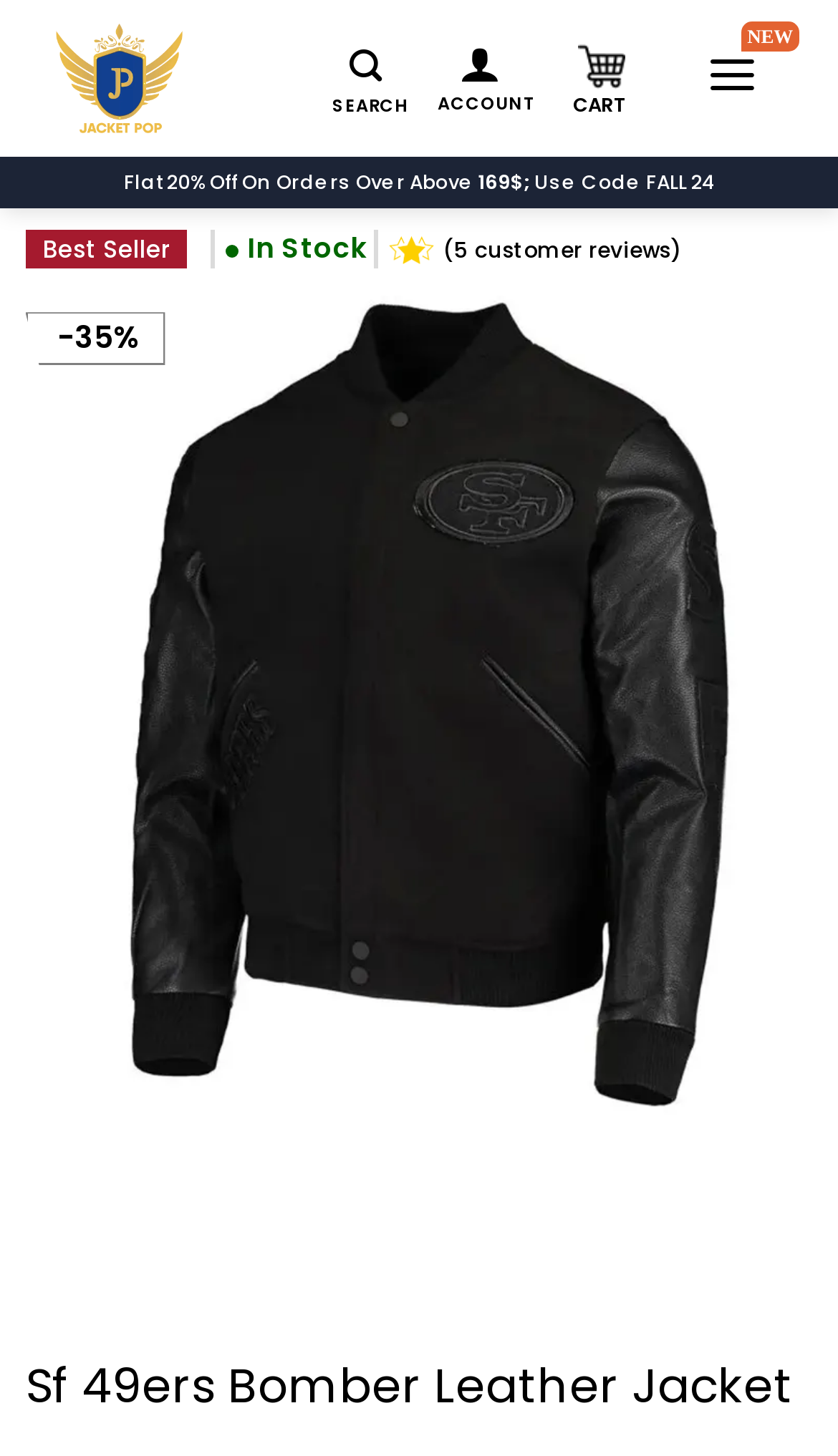Answer the following inquiry with a single word or phrase:
How many customer reviews are there for the Sf 49ers Bomber Leather Jacket?

5